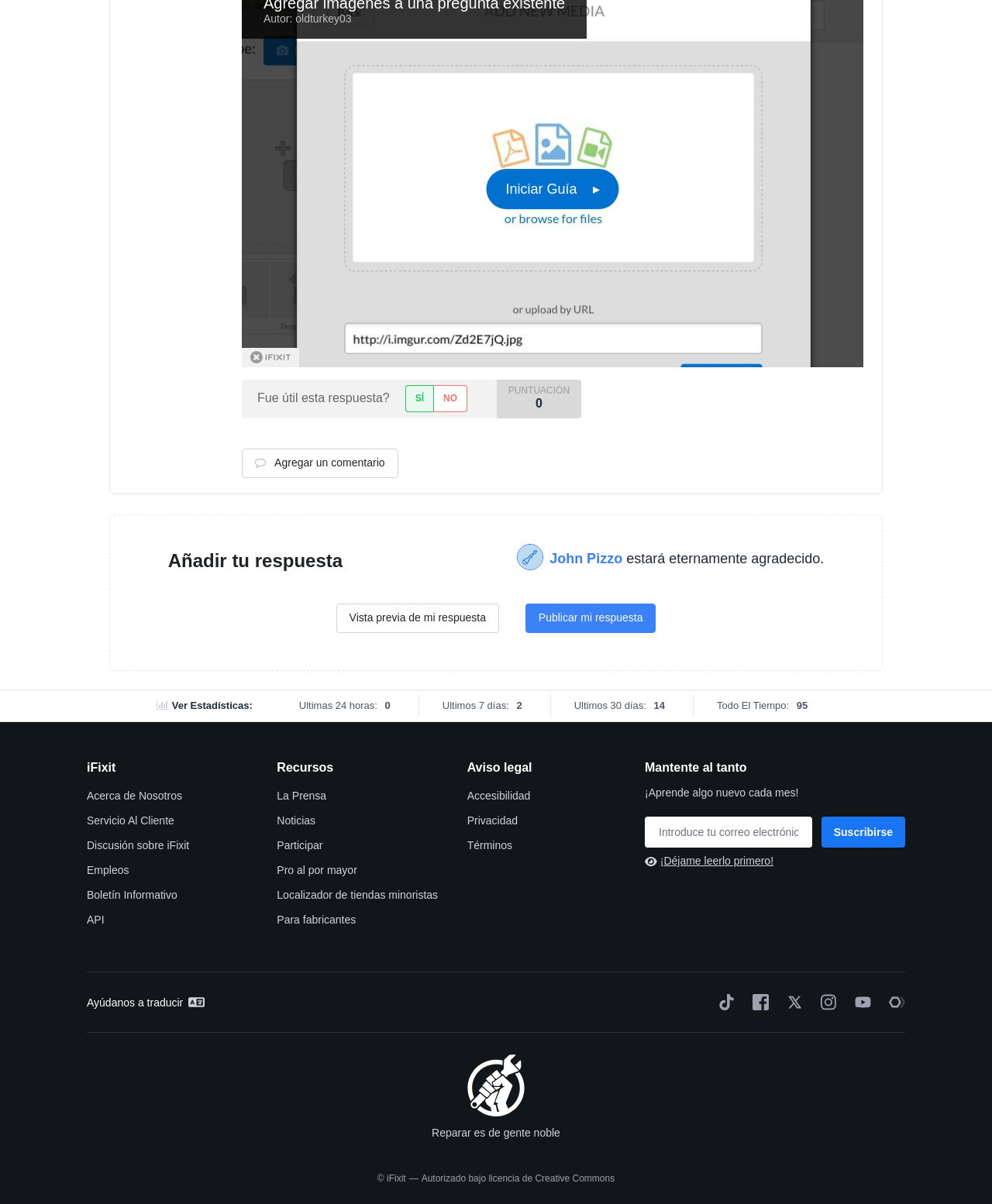Respond to the question below with a single word or phrase: What is the copyright information?

© iFixit